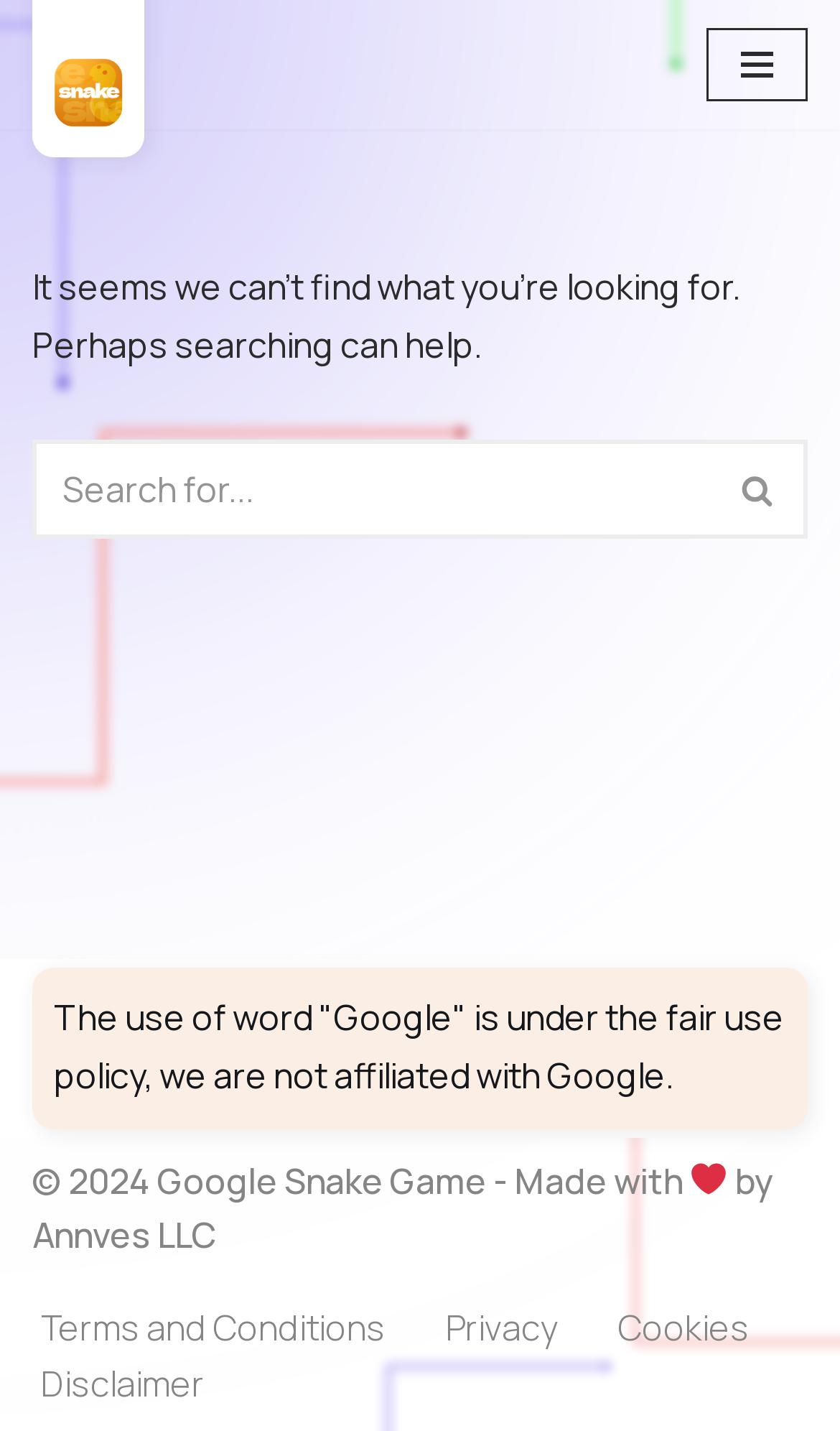What is the image above the search box?
Answer with a single word or short phrase according to what you see in the image.

Play Google Snake Game